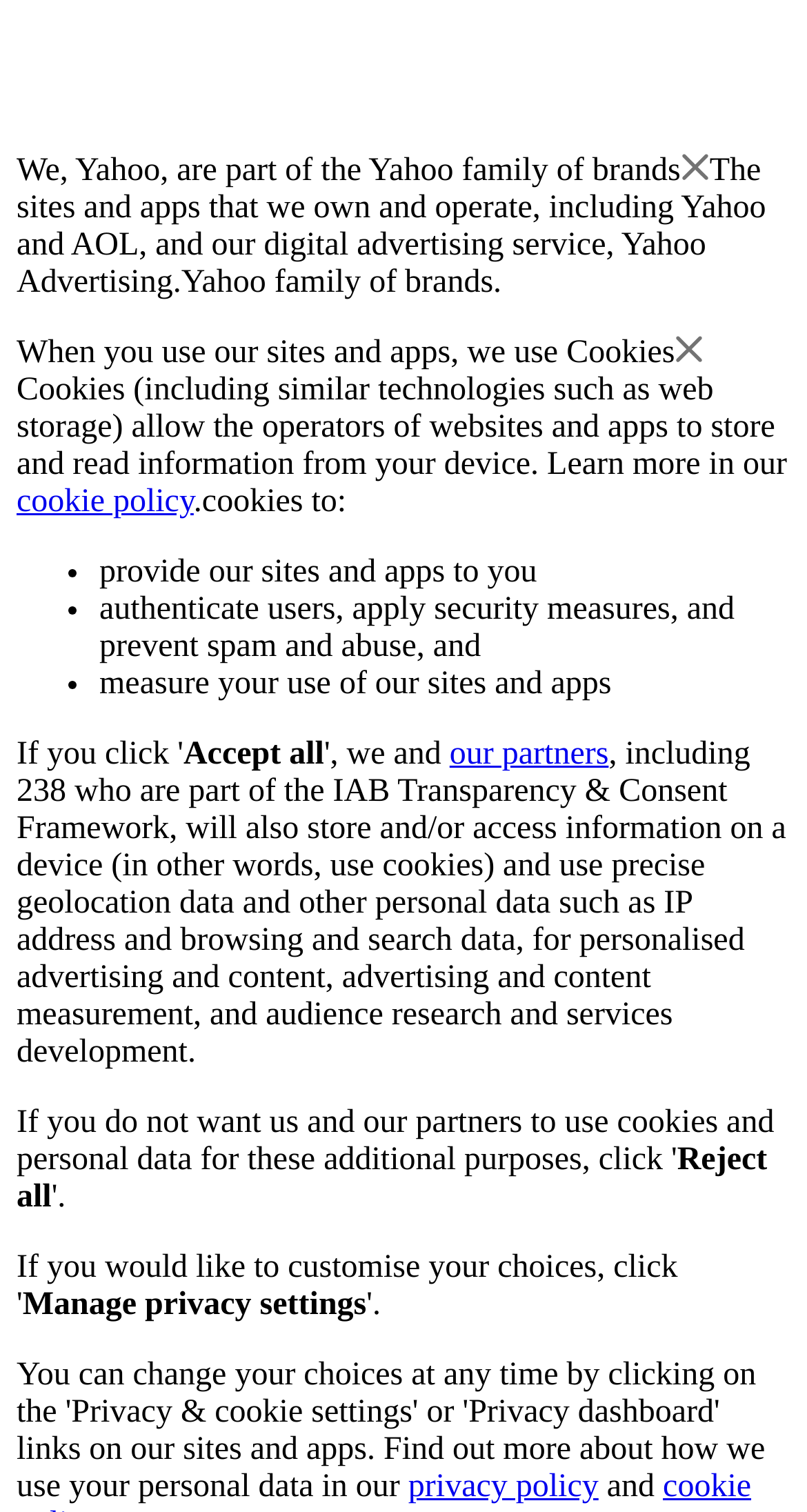What is Yahoo part of?
Answer the question with detailed information derived from the image.

Based on the webpage, it is stated that 'We, Yahoo, are part of the Yahoo family of brands' which indicates that Yahoo is part of the Yahoo family of brands.